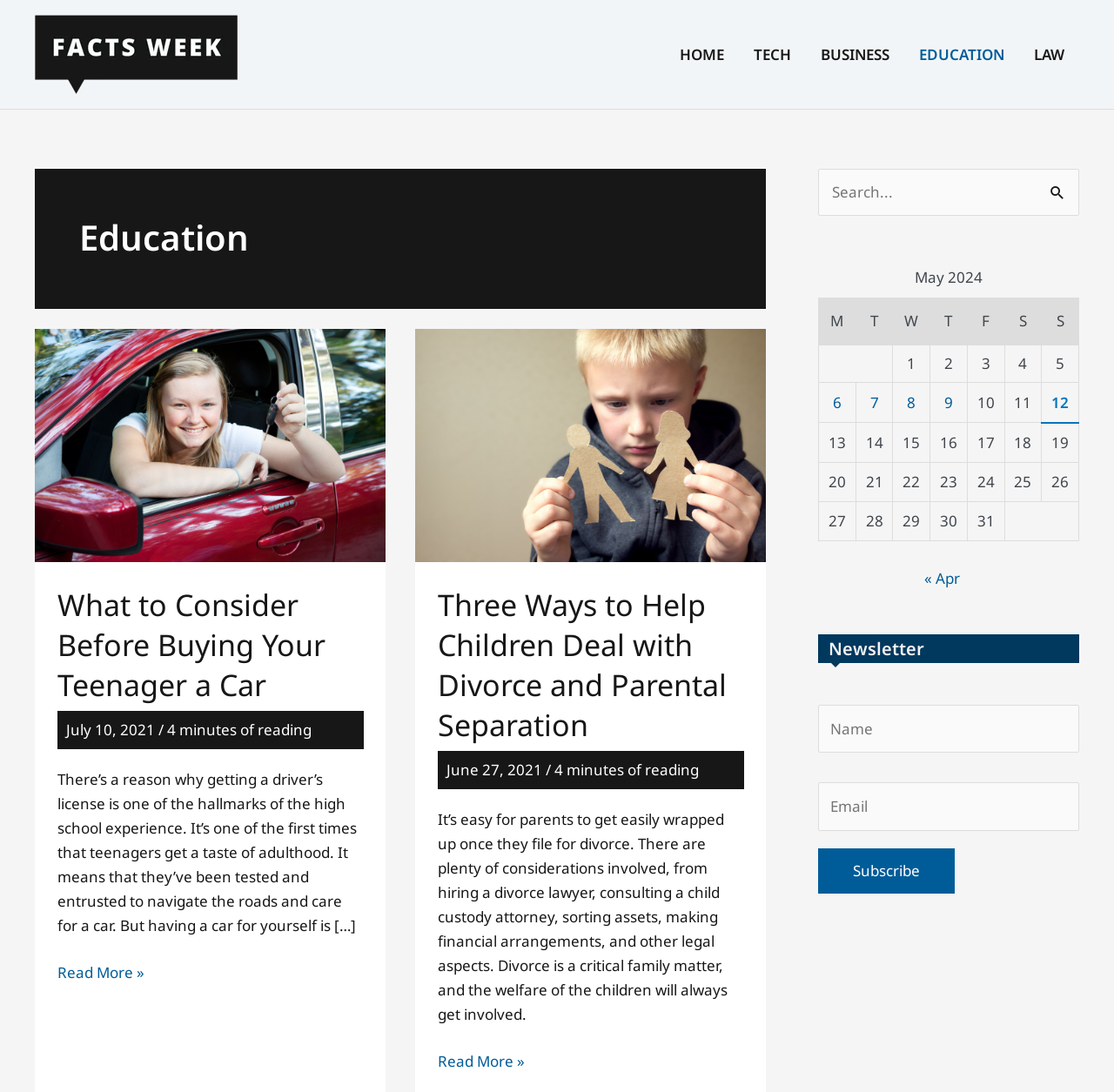Generate a thorough caption detailing the webpage content.

The webpage is an archive page for educational articles, with a focus on parenting and child development. At the top, there is a logo for "Facts Week" and a navigation menu with links to different categories, including "HOME", "TECH", "BUSINESS", "EDUCATION", and "LAW".

Below the navigation menu, there is a heading that reads "Education" and two article summaries. The first article is titled "What to Consider Before Buying Your Teenager a Car" and has a brief description and a "Read More" link. The article is accompanied by an image of a teenager in a car. The second article is titled "Three Ways to Help Children Deal with Divorce and Parental Separation" and also has a brief description and a "Read More" link. This article is accompanied by an image of a kid dealing with their parents' divorce.

On the right side of the page, there is a search bar with a button to submit a search query. Below the search bar, there is a calendar table for May 2024, with links to posts published on each day of the month.

The overall layout of the page is clean and easy to navigate, with clear headings and concise summaries of the articles. The use of images adds visual interest to the page and helps to break up the text.